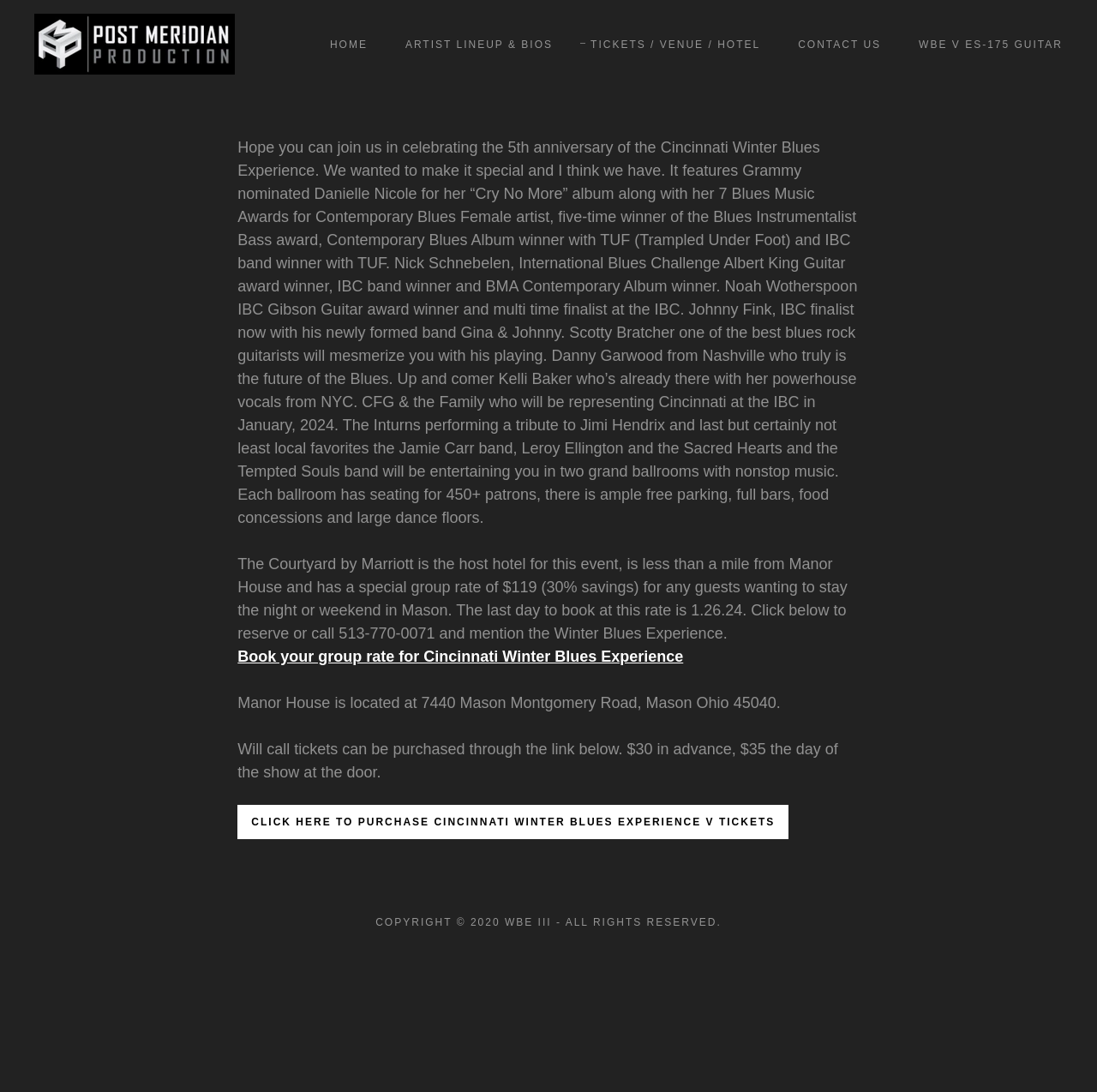Create an elaborate caption that covers all aspects of the webpage.

This webpage is about the Cincinnati Winter Blues Experience III event. At the top, there is a navigation menu with six links: "Cincinnati Winter Blues Experience III", "HOME", "ARTIST LINEUP & BIOS", "TICKETS / VENUE / HOTEL", "CONTACT US", and "WBE V ES-175 GUITAR". 

Below the navigation menu, there is a large block of text that describes the event, featuring Grammy-nominated artists and award-winning musicians. The text also mentions the event's venue, Manor House, and its host hotel, The Courtyard by Marriott, which offers a special group rate for guests.

Further down, there are more details about the event, including the address of Manor House and information about purchasing tickets. There is a link to buy tickets online, and a note that will-call tickets can be purchased in advance or at the door.

At the very bottom of the page, there is a copyright notice stating "COPYRIGHT © 2020 WBE III - ALL RIGHTS RESERVED."